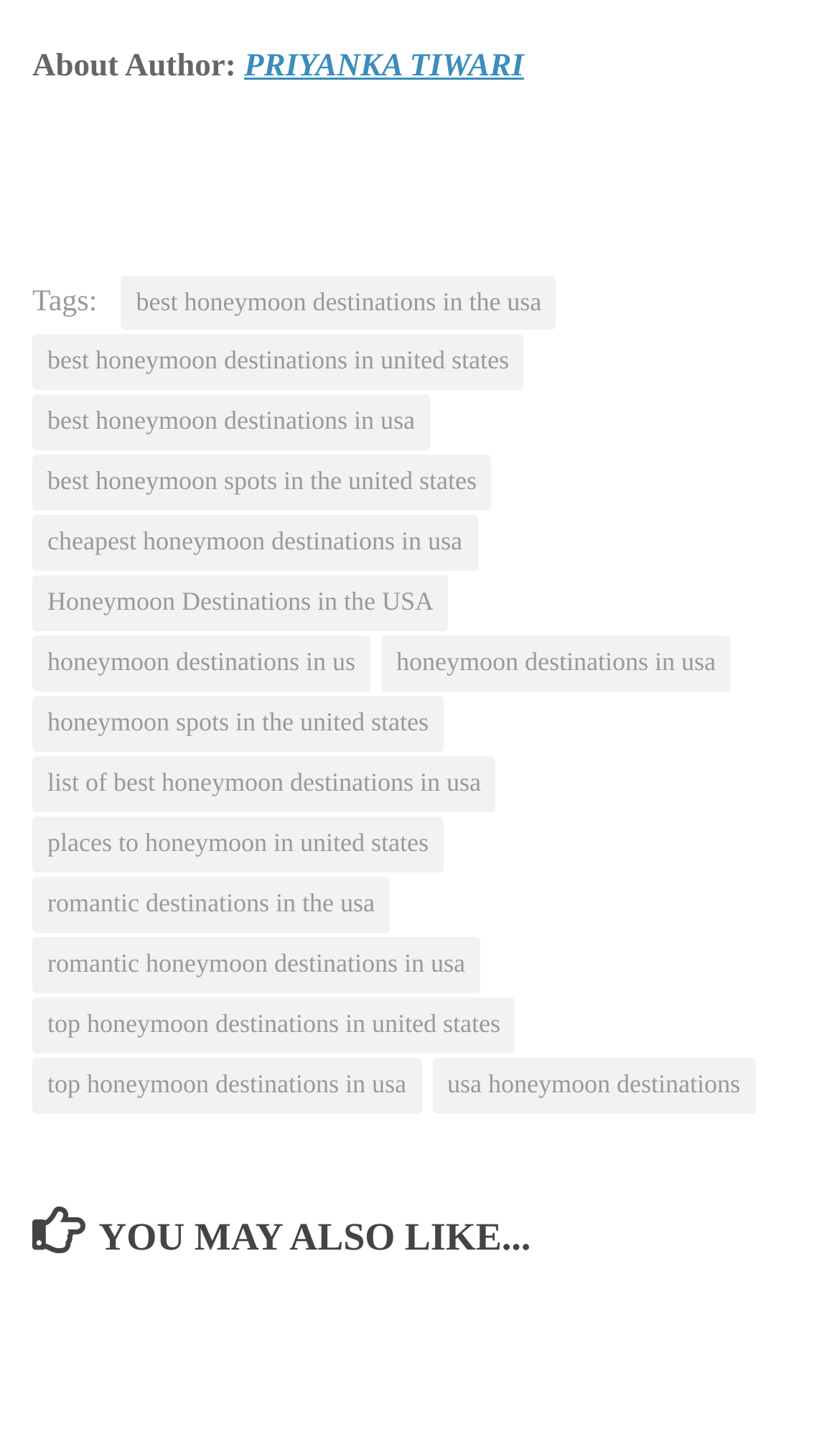Answer briefly with one word or phrase:
Who is the author of the article?

PRIYANKA TIWARI